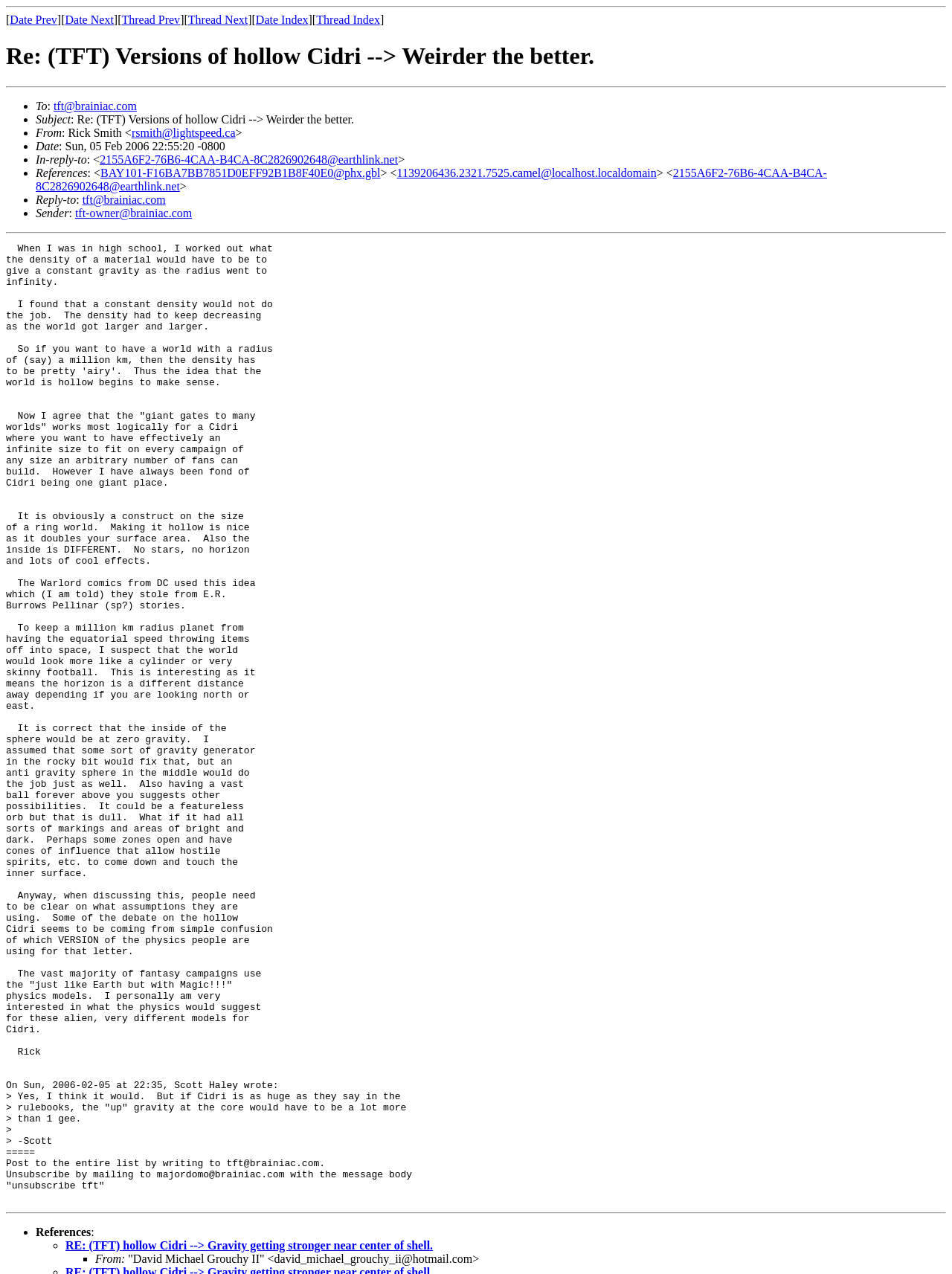Please identify the bounding box coordinates of the element's region that needs to be clicked to fulfill the following instruction: "Click on 'Date Prev'". The bounding box coordinates should consist of four float numbers between 0 and 1, i.e., [left, top, right, bottom].

[0.01, 0.011, 0.06, 0.02]